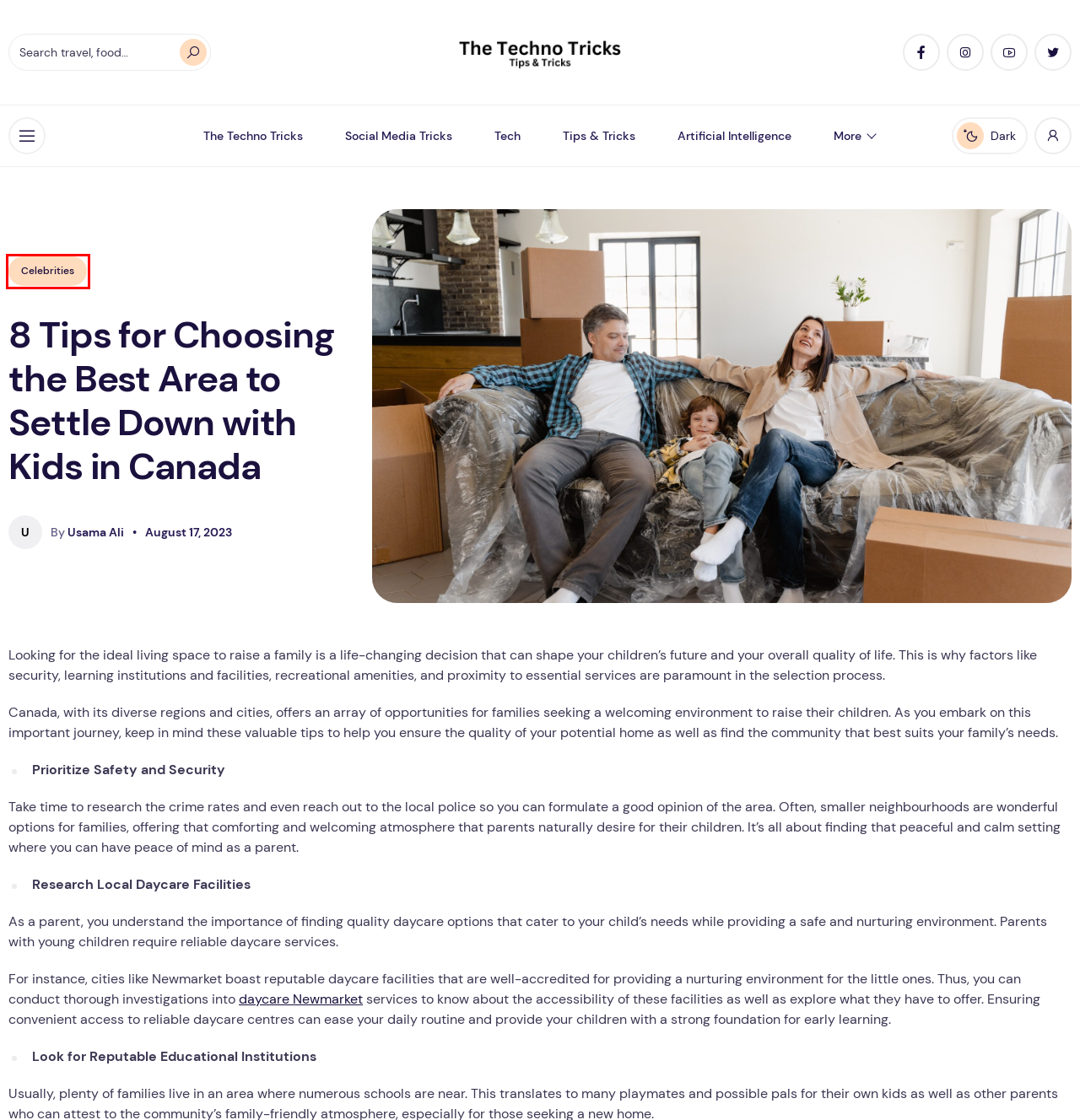Review the screenshot of a webpage containing a red bounding box around an element. Select the description that best matches the new webpage after clicking the highlighted element. The options are:
A. Celebrities Archives - The Techno Tricks
B. Welcome to The Techno Tricks: Your Source for Social Media Growth in 2024
C. 8 Tips for Choosing the Best Area to Settle Down with Kids in Canada Archives - The Techno Tricks
D. Usama Ali, Author at The Techno Tricks
E. Artificial Intelligence Archives - The Techno Tricks
F. Social Media Tricks Archives - The Techno Tricks
G. Tips & Tricks Archives - The Techno Tricks
H. Tech Archives - The Techno Tricks

A